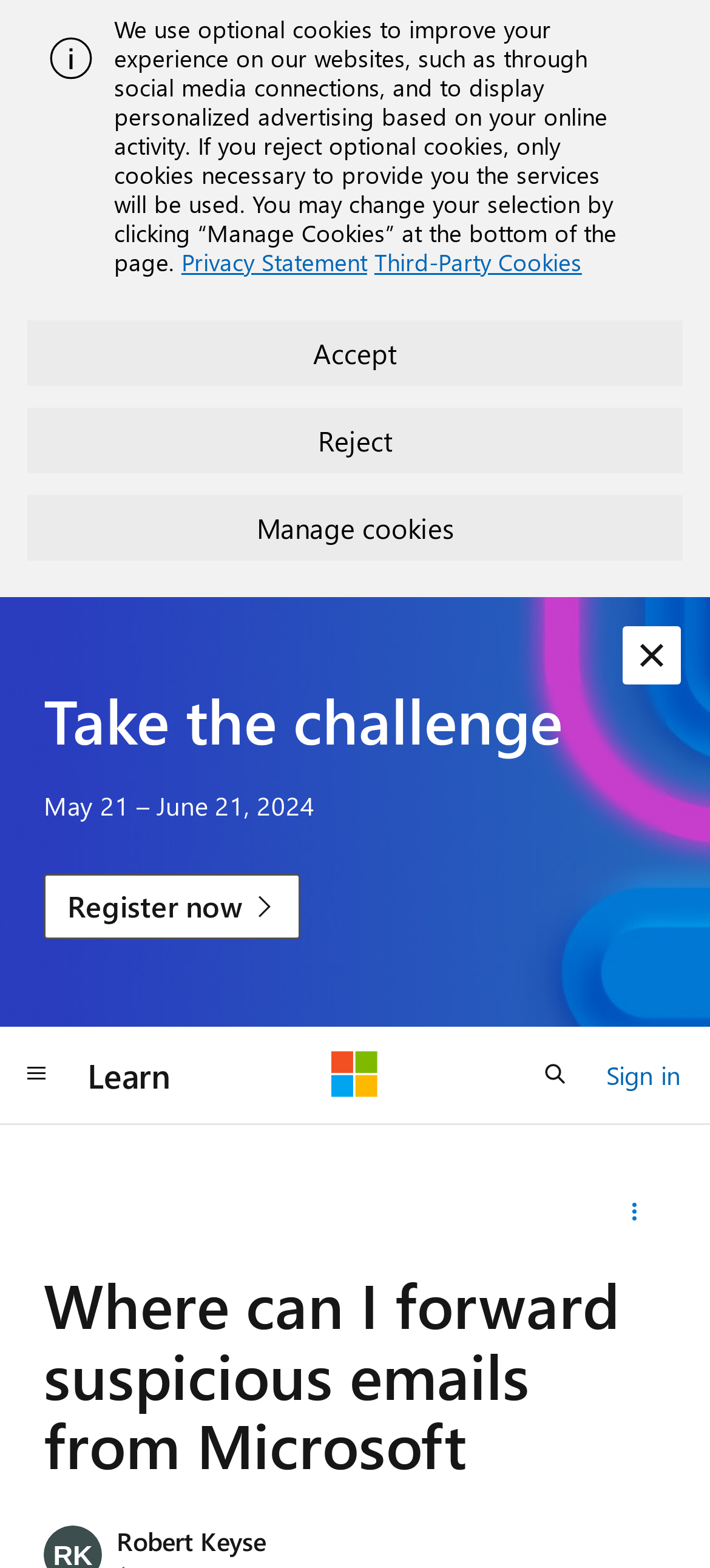Answer the question using only one word or a concise phrase: What is the purpose of the 'Report The User' button?

To report suspicious emails